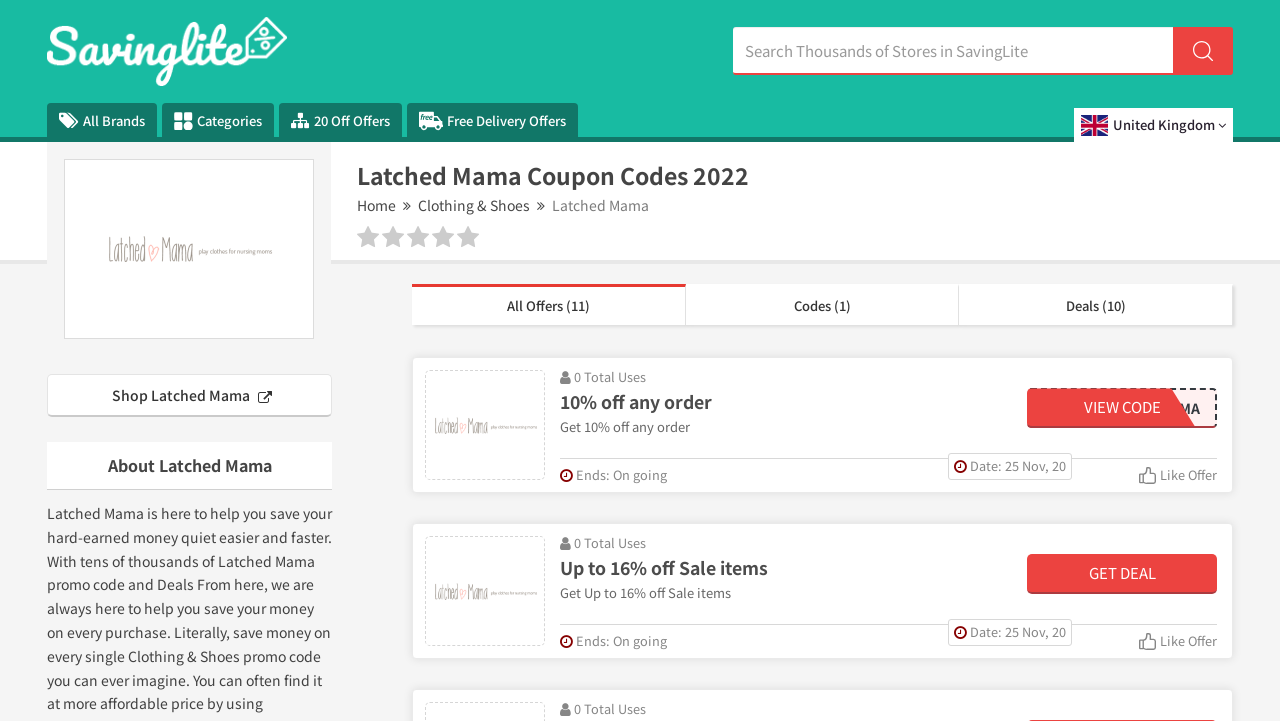Please answer the following question using a single word or phrase: 
How many types of offers are available on this webpage?

Three